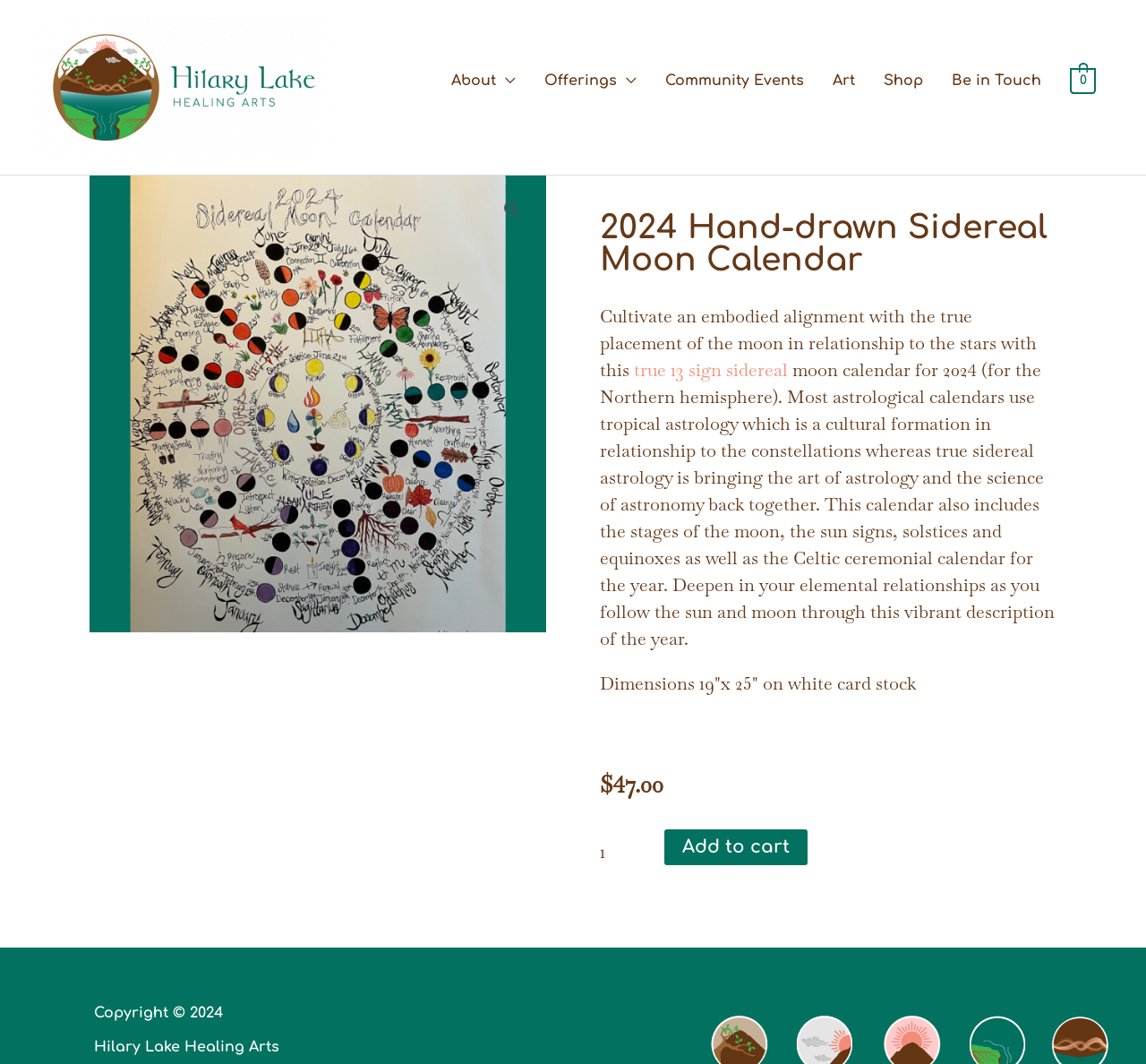Please find the bounding box for the following UI element description. Provide the coordinates in (top-left x, top-left y, bottom-right x, bottom-right y) format, with values between 0 and 1: Add to cart

[0.58, 0.78, 0.705, 0.813]